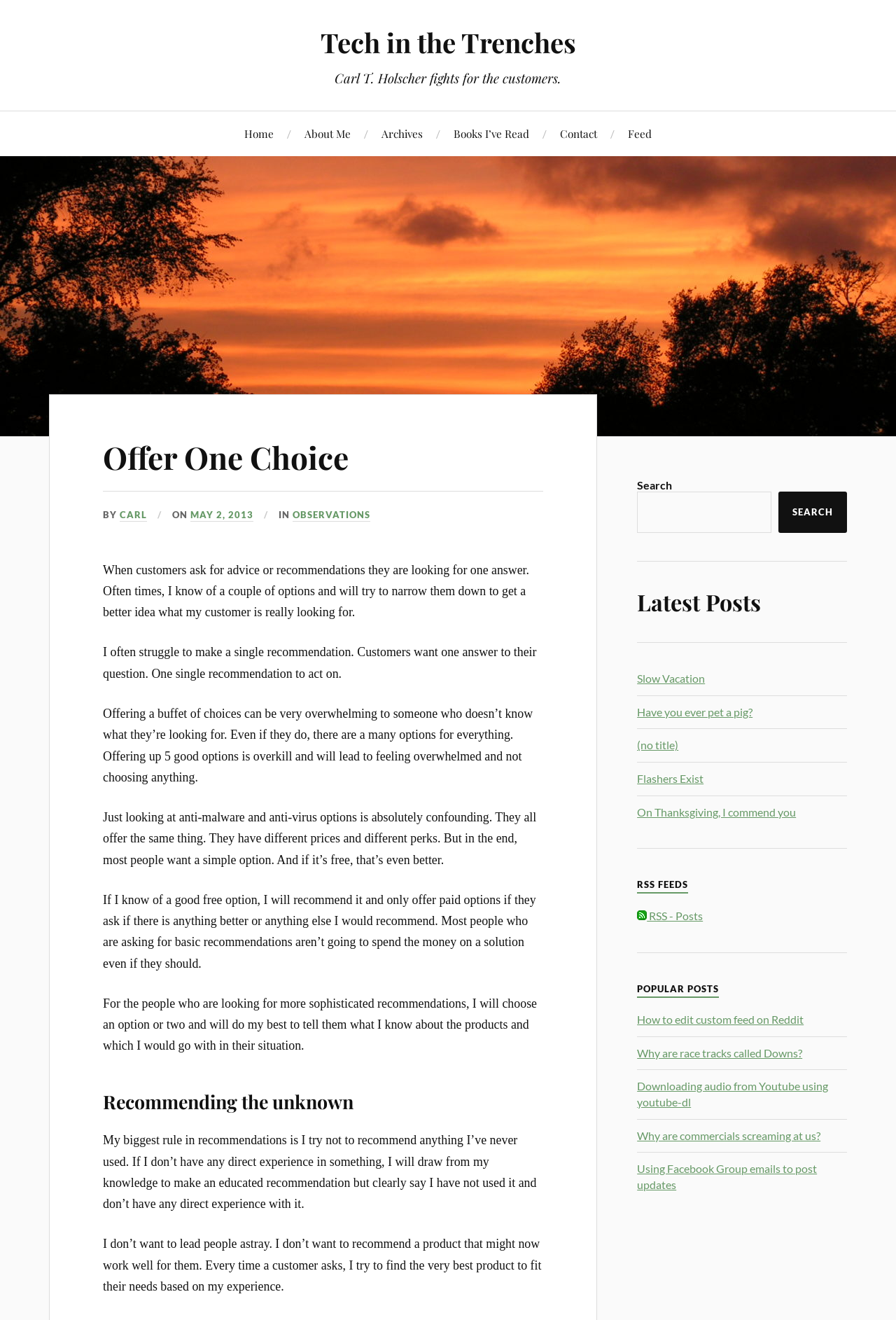What is the purpose of the search box?
Provide an in-depth answer to the question, covering all aspects.

The search box is located in the top-right corner of the webpage, and it has a label 'Search'. This suggests that the purpose of the search box is to allow users to search for specific content within the blog.